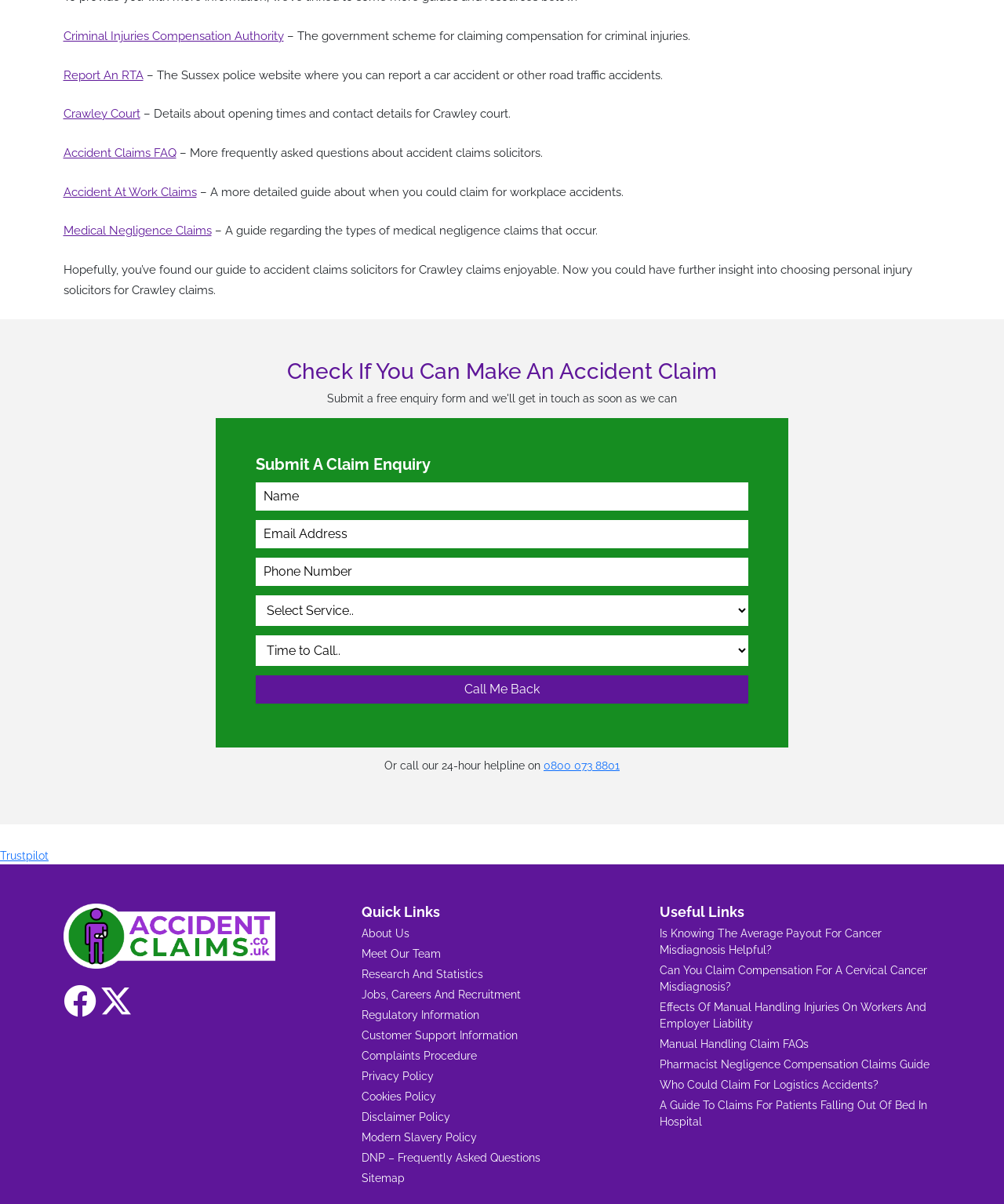What is the phone number of the 24-hour helpline?
Refer to the image and provide a thorough answer to the question.

The phone number of the 24-hour helpline is displayed on the website, allowing users to call for assistance at any time.